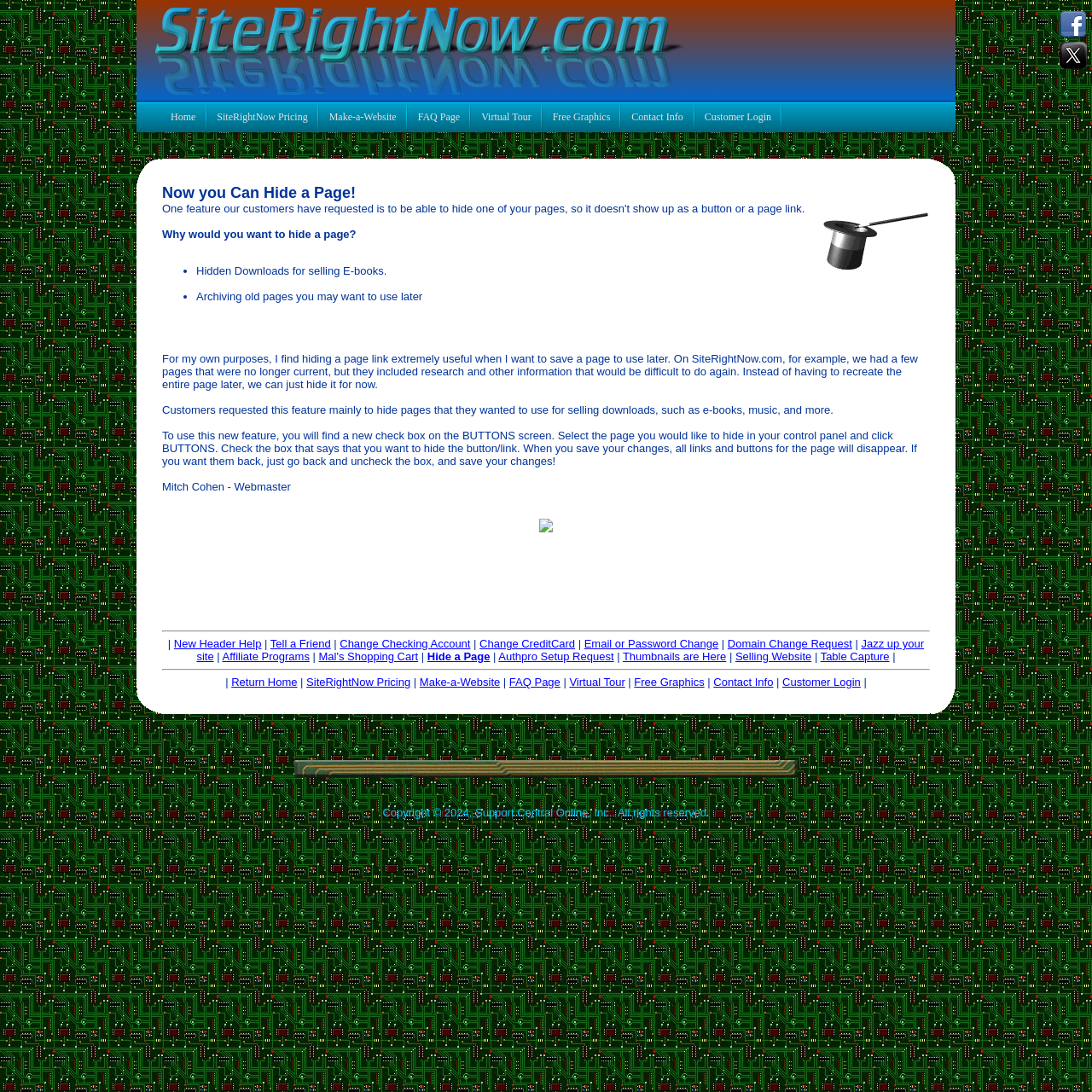What are the features available on this website?
Using the visual information, respond with a single word or phrase.

Make-a-Website, FAQ Page, etc.